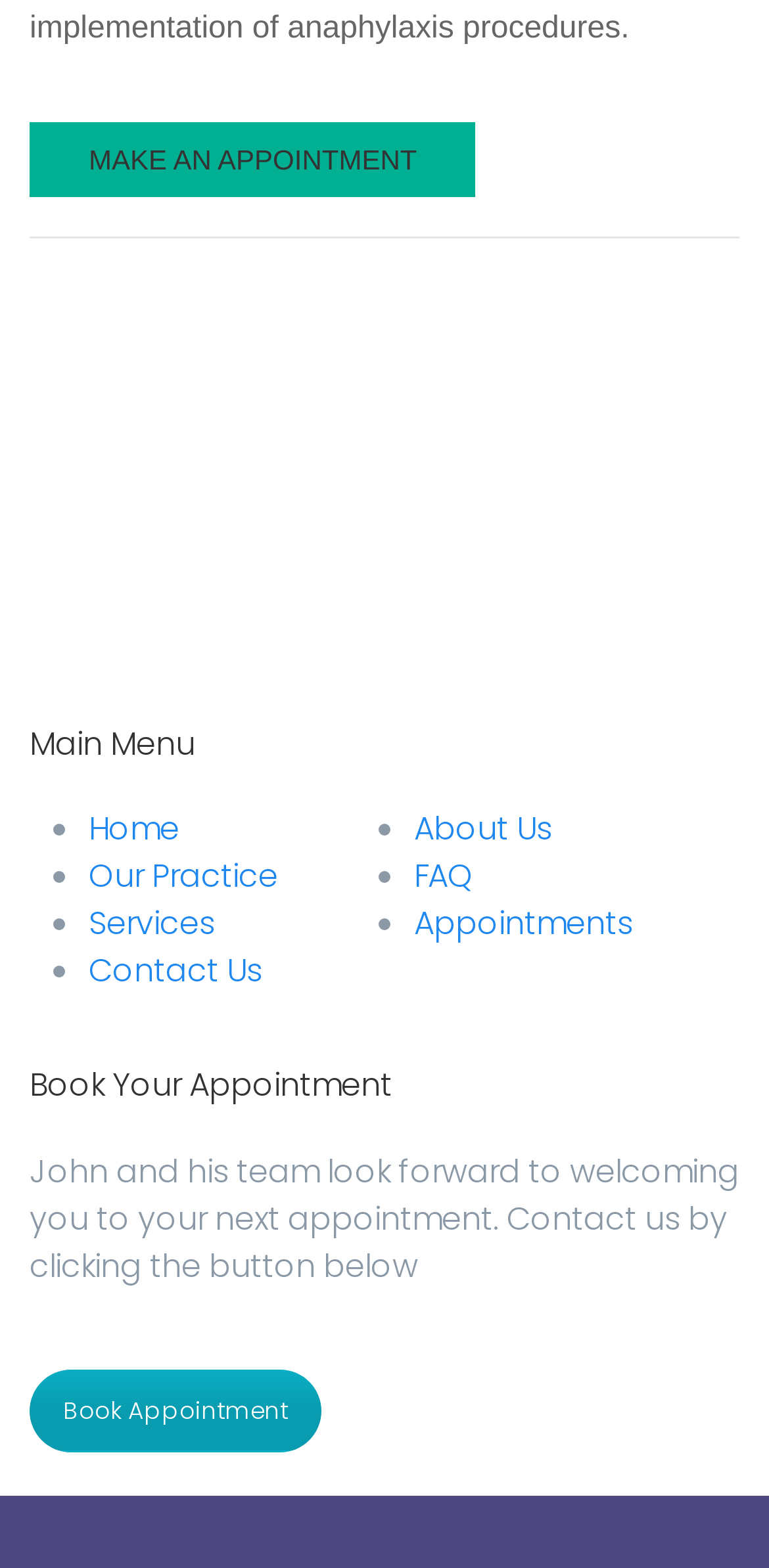Please predict the bounding box coordinates of the element's region where a click is necessary to complete the following instruction: "Go to home page". The coordinates should be represented by four float numbers between 0 and 1, i.e., [left, top, right, bottom].

[0.115, 0.515, 0.233, 0.543]